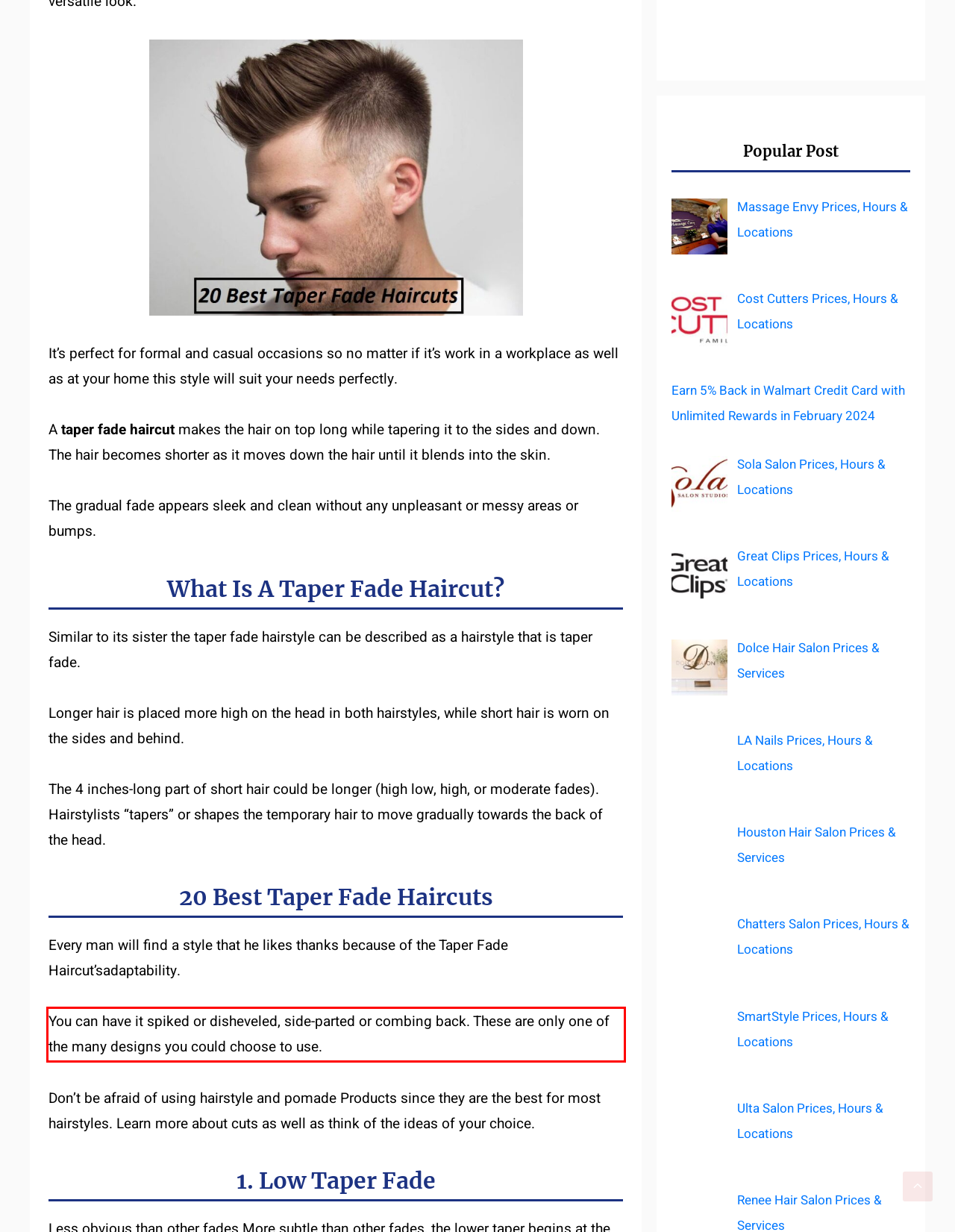Examine the webpage screenshot and use OCR to recognize and output the text within the red bounding box.

You can have it spiked or disheveled, side-parted or combing back. These are only one of the many designs you could choose to use.